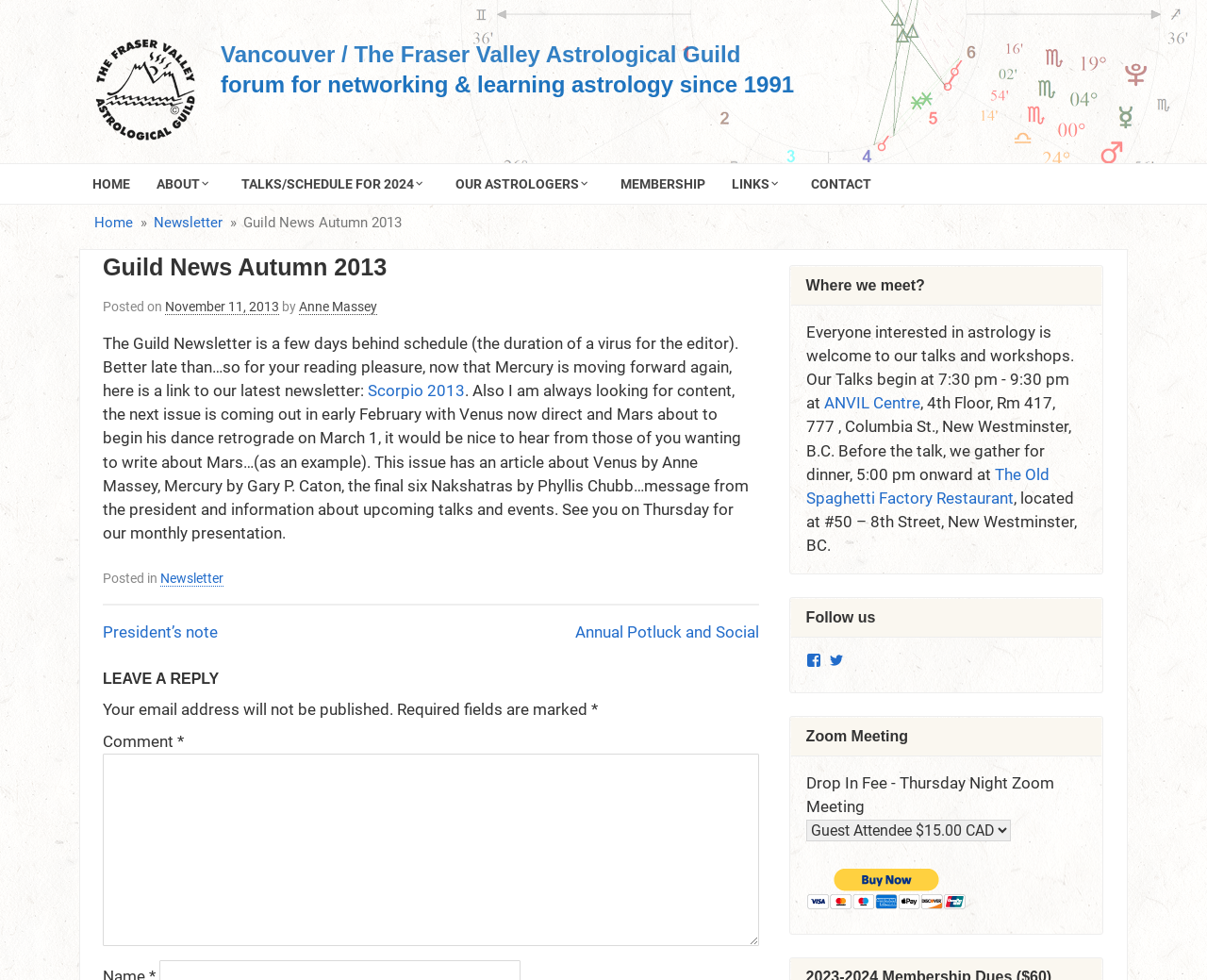Provide a one-word or brief phrase answer to the question:
Who wrote the article about Venus?

Anne Massey